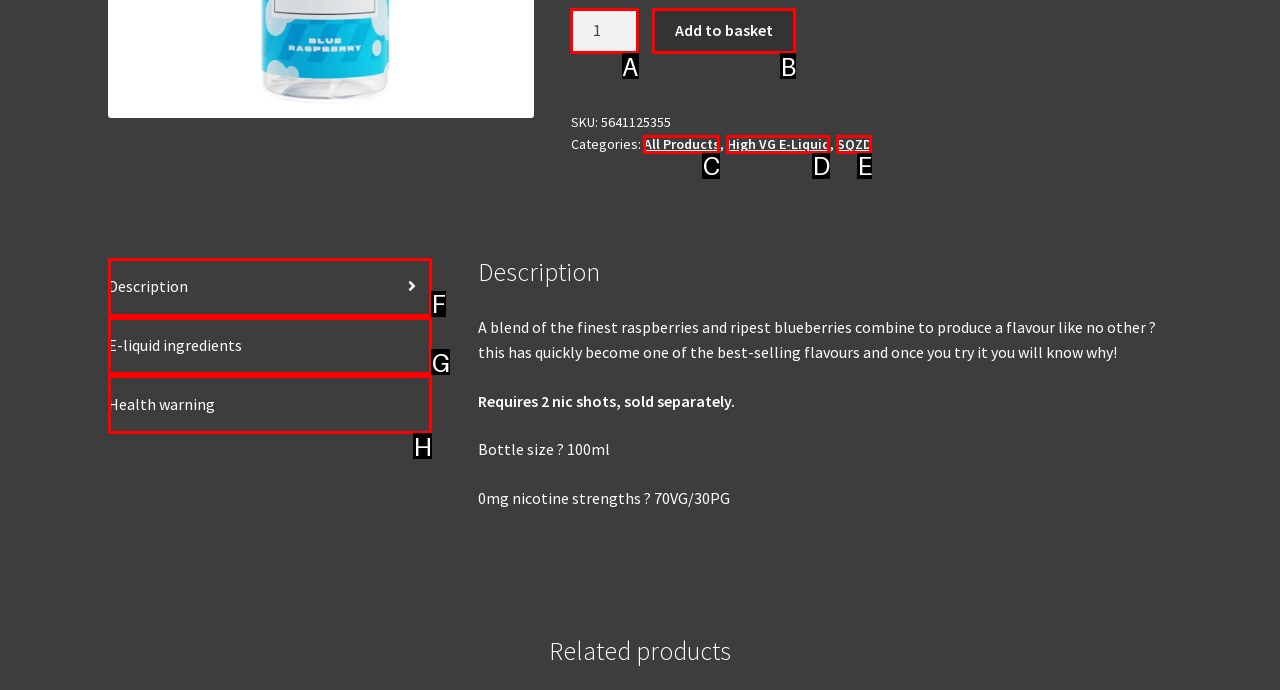Determine which HTML element best fits the description: SQZD
Answer directly with the letter of the matching option from the available choices.

E